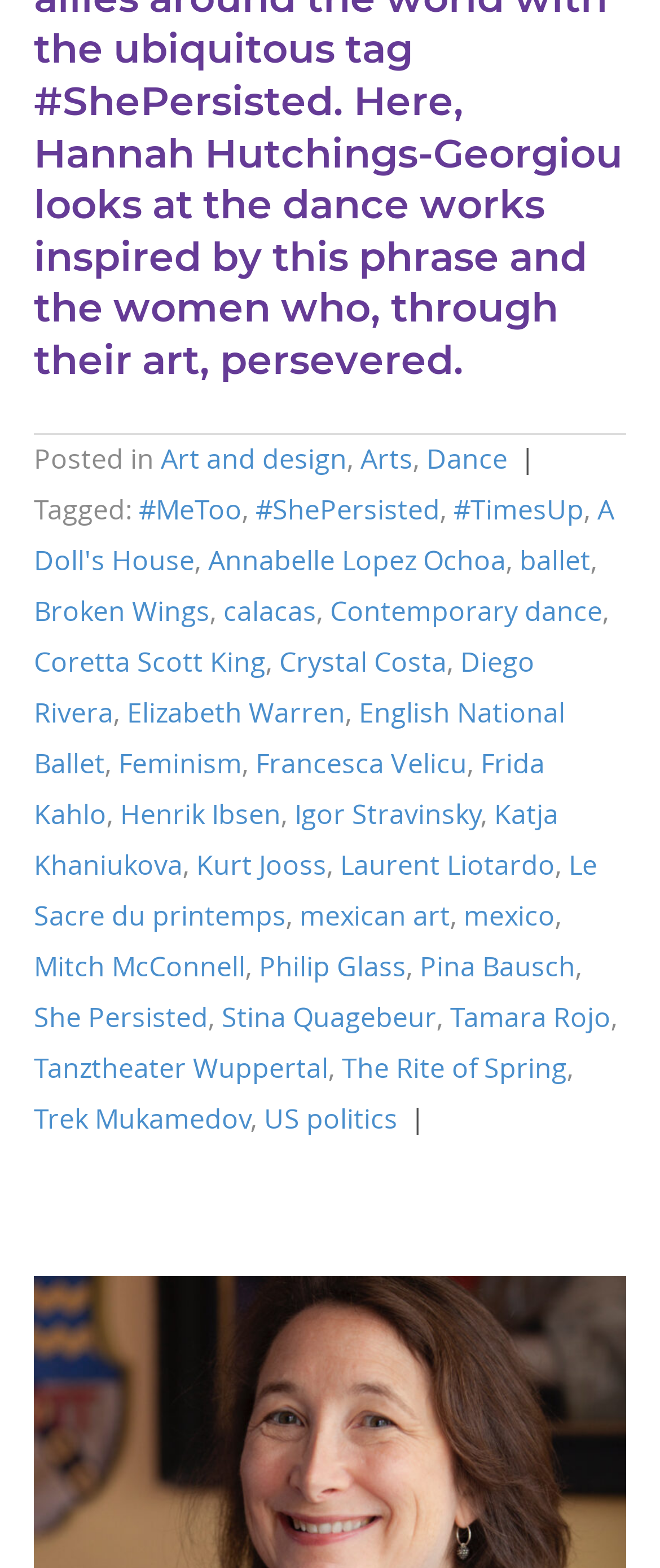How many tags are listed in the footer?
Answer with a single word or phrase, using the screenshot for reference.

15